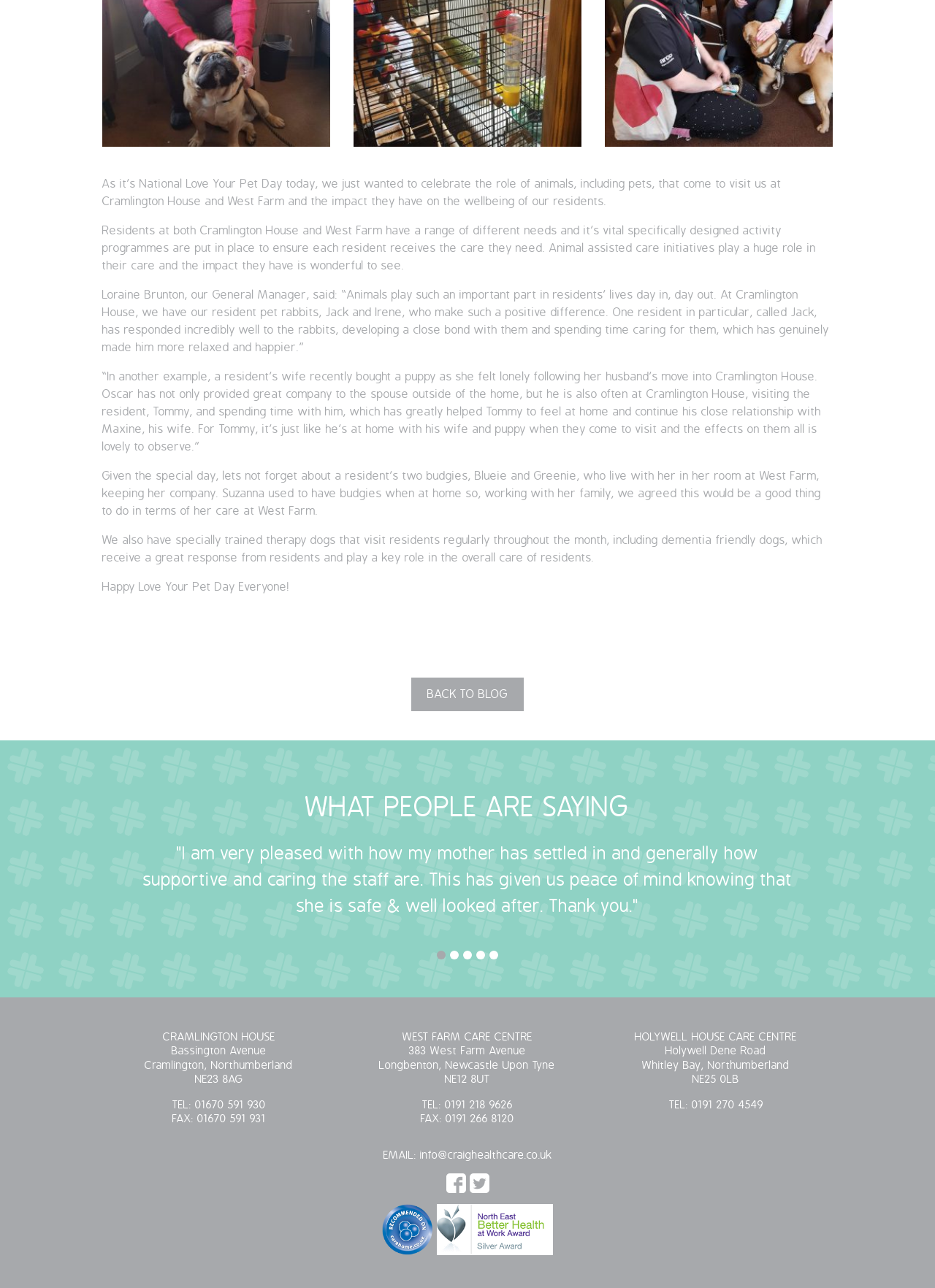Extract the bounding box coordinates for the UI element described as: "Instagram".

None